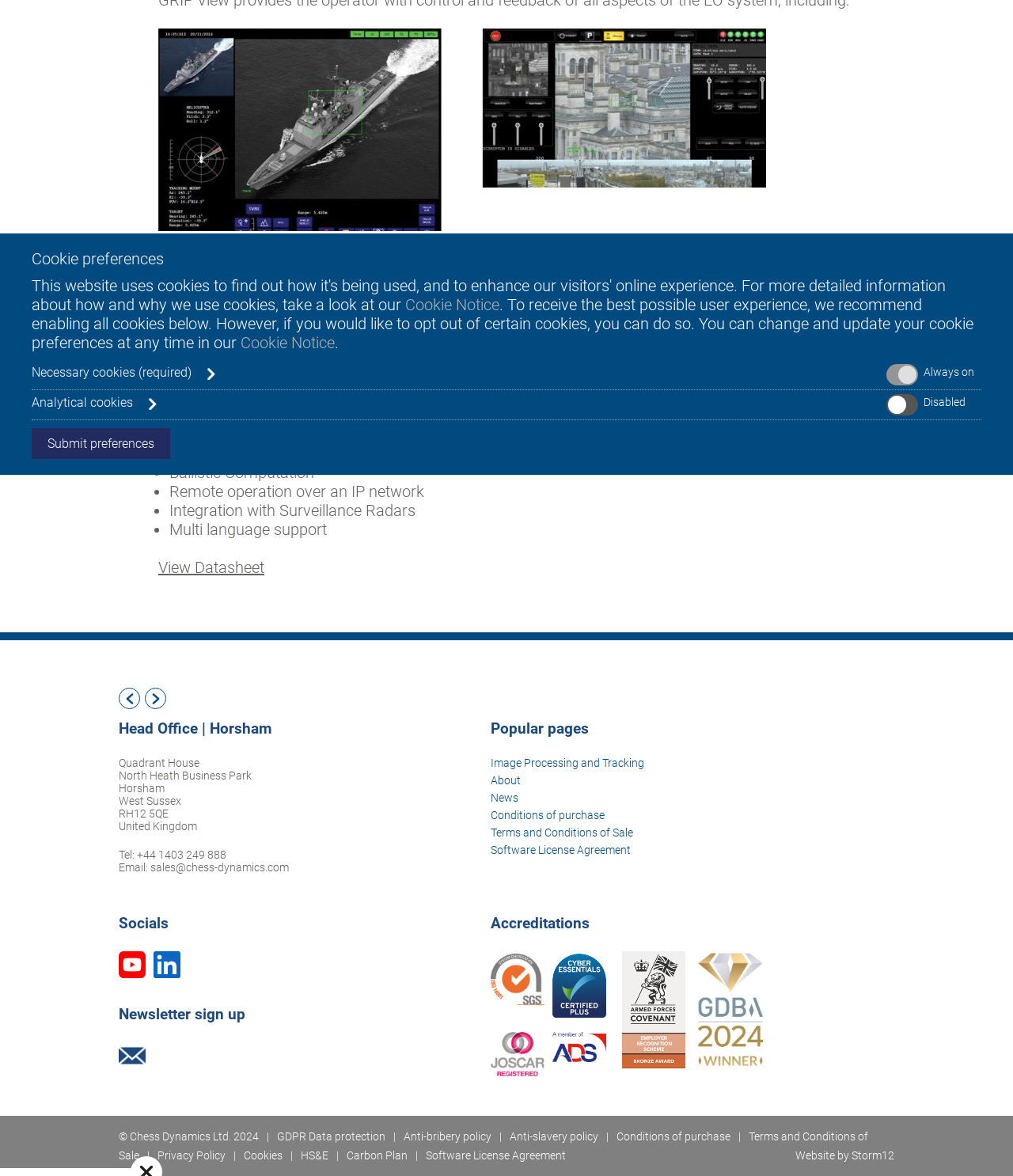Provide the bounding box coordinates of the HTML element this sentence describes: "alt="A member of ADS"". The bounding box coordinates consist of four float numbers between 0 and 1, i.e., [left, top, right, bottom].

[0.546, 0.876, 0.607, 0.892]